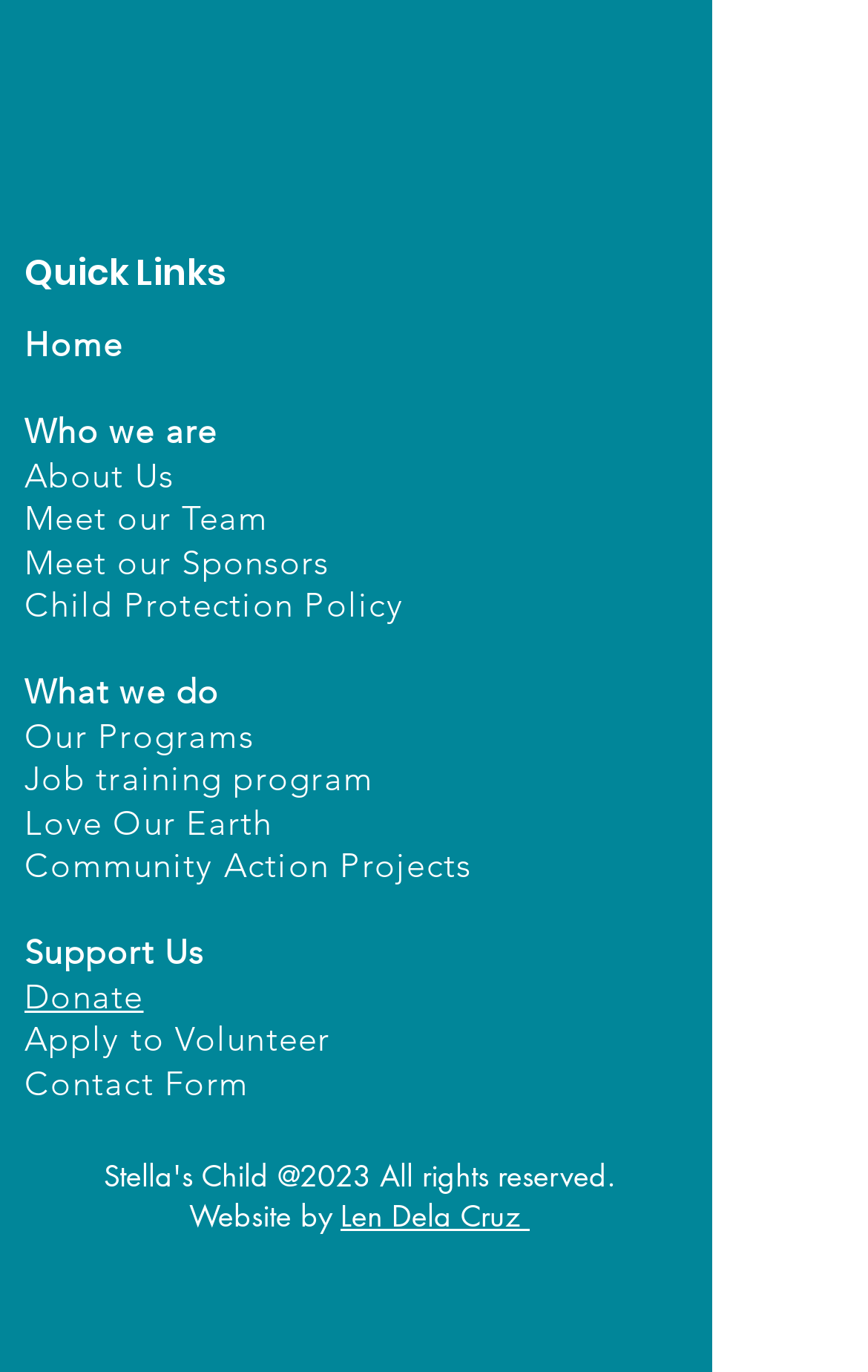What is the name of the person who created the website?
Examine the image and provide an in-depth answer to the question.

The webpage has a footer section which mentions 'Website by Len Dela Cruz', indicating that Len Dela Cruz is the person who created the website.